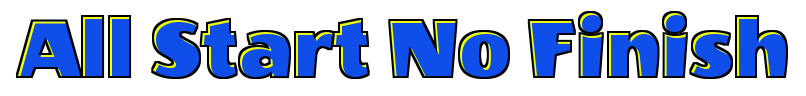Craft a thorough explanation of what is depicted in the image.

The image prominently features the text "All Start No Finish," which is likely part of the branding for the website "reviewazon." The words are displayed in a bold, blue font with a yellow outline, creating an eye-catching visual that suggests creativity and a playful approach. Positioned at the top of the webpage, this logo encapsulates the website's theme, which appears to focus on sharing ideas, experiences, and insights, possibly related to affiliate marketing and product reviews. The tagline "My ideas, my mistakes, your advantage" reinforces the website's aim to provide value to its audience by sharing lessons learned, suggesting a community-driven resource for those engaging in similar endeavors.